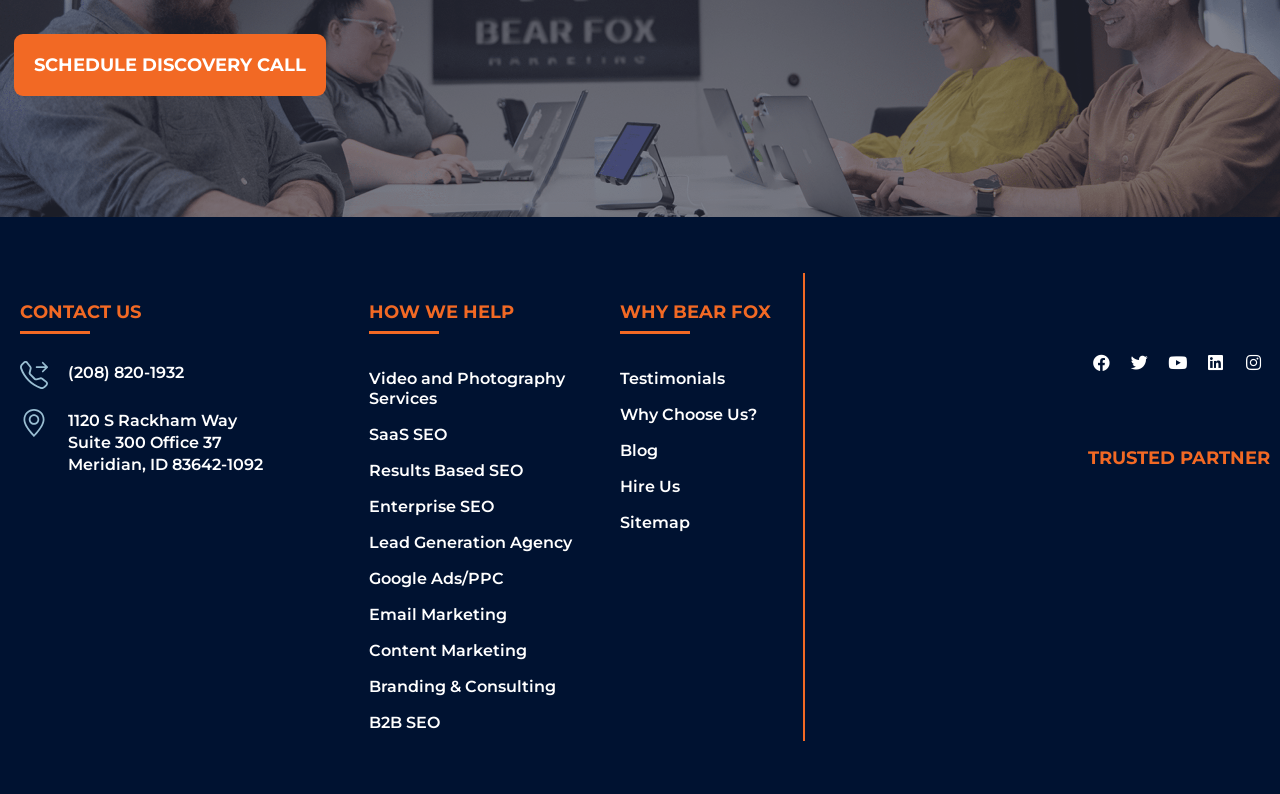Identify the bounding box coordinates of the element that should be clicked to fulfill this task: "Find us on Facebook". The coordinates should be provided as four float numbers between 0 and 1, i.e., [left, top, right, bottom].

None